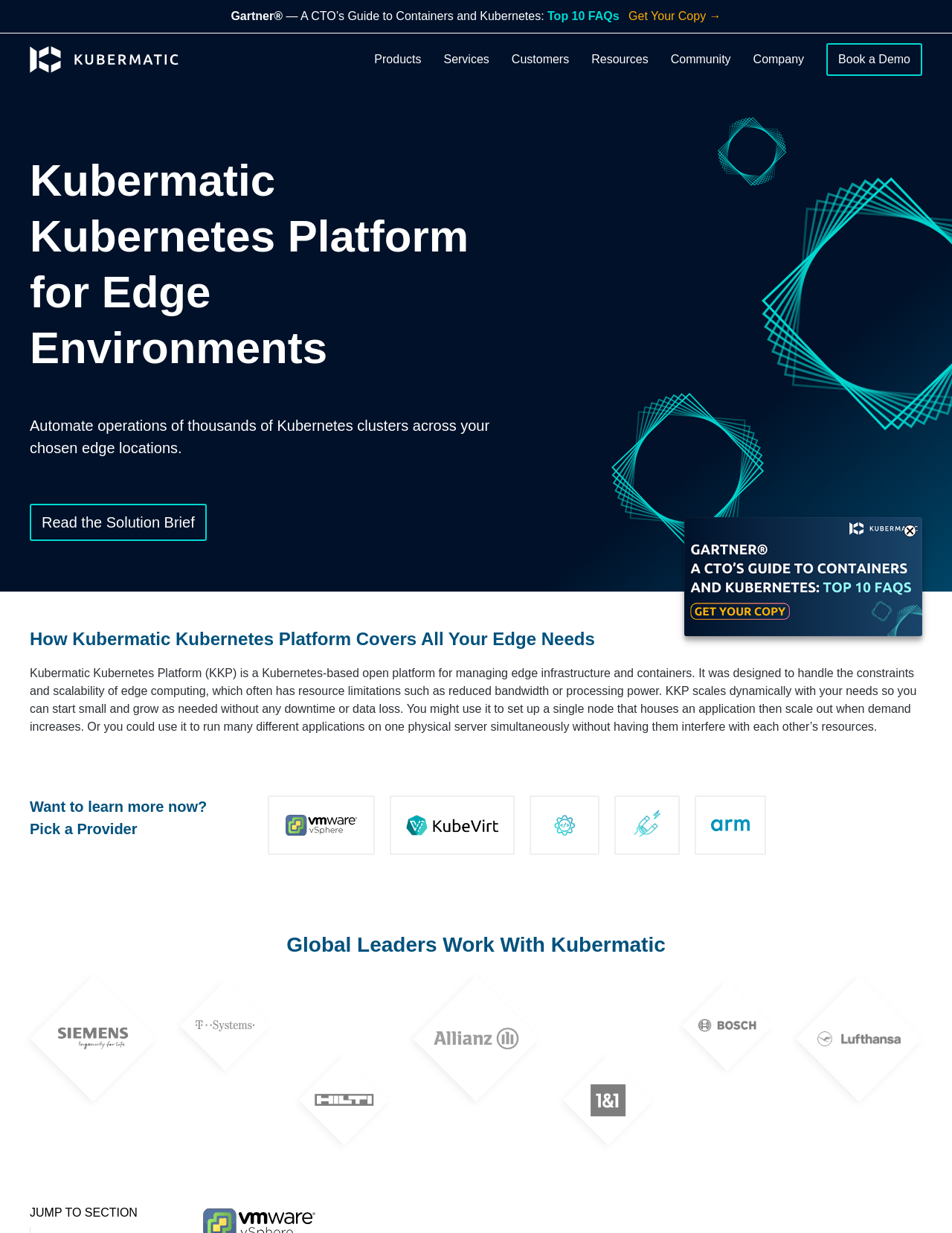Provide a short answer using a single word or phrase for the following question: 
How many providers are listed for edge environments?

6